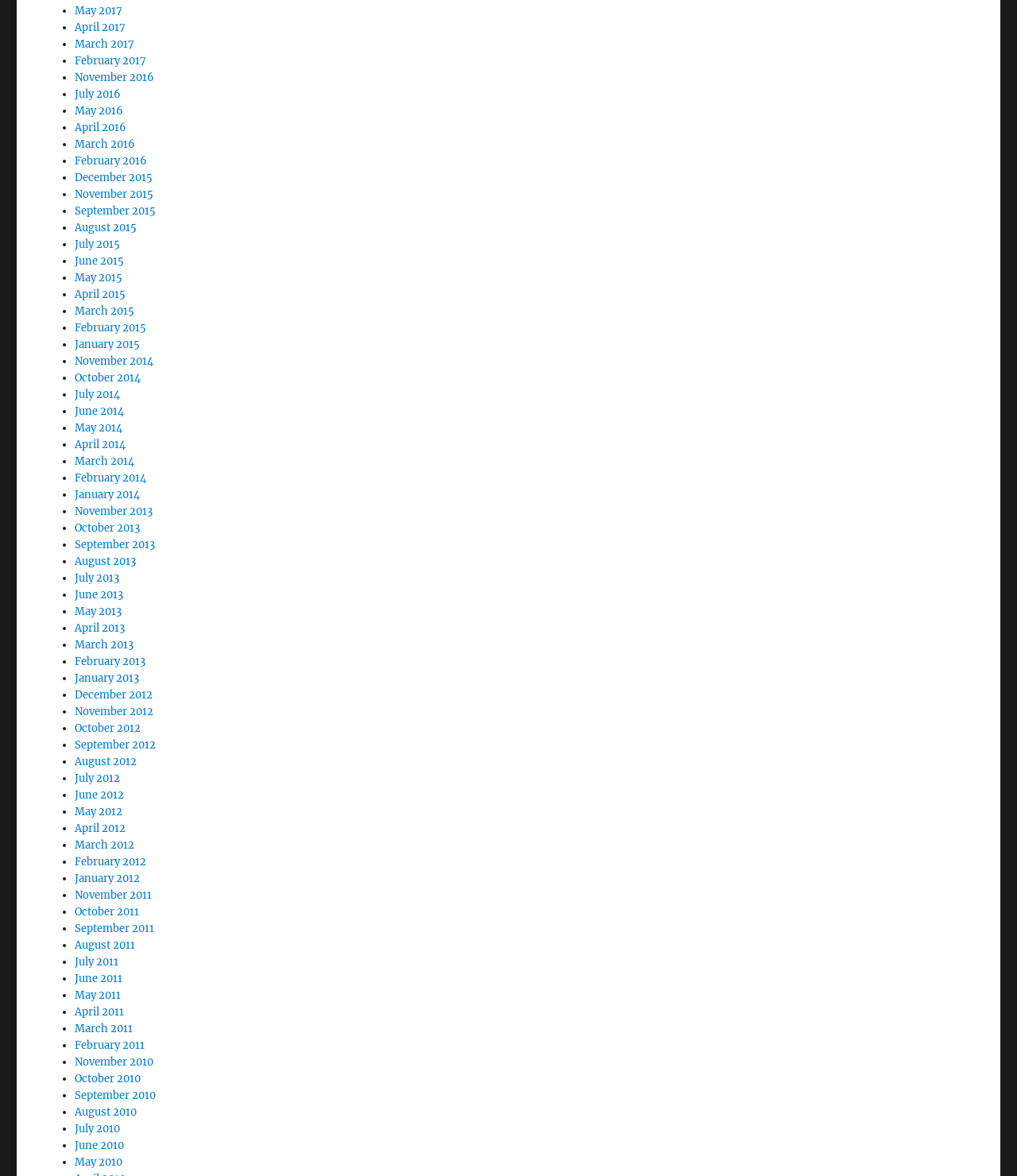Please predict the bounding box coordinates of the element's region where a click is necessary to complete the following instruction: "View May 2017". The coordinates should be represented by four float numbers between 0 and 1, i.e., [left, top, right, bottom].

[0.073, 0.003, 0.12, 0.015]